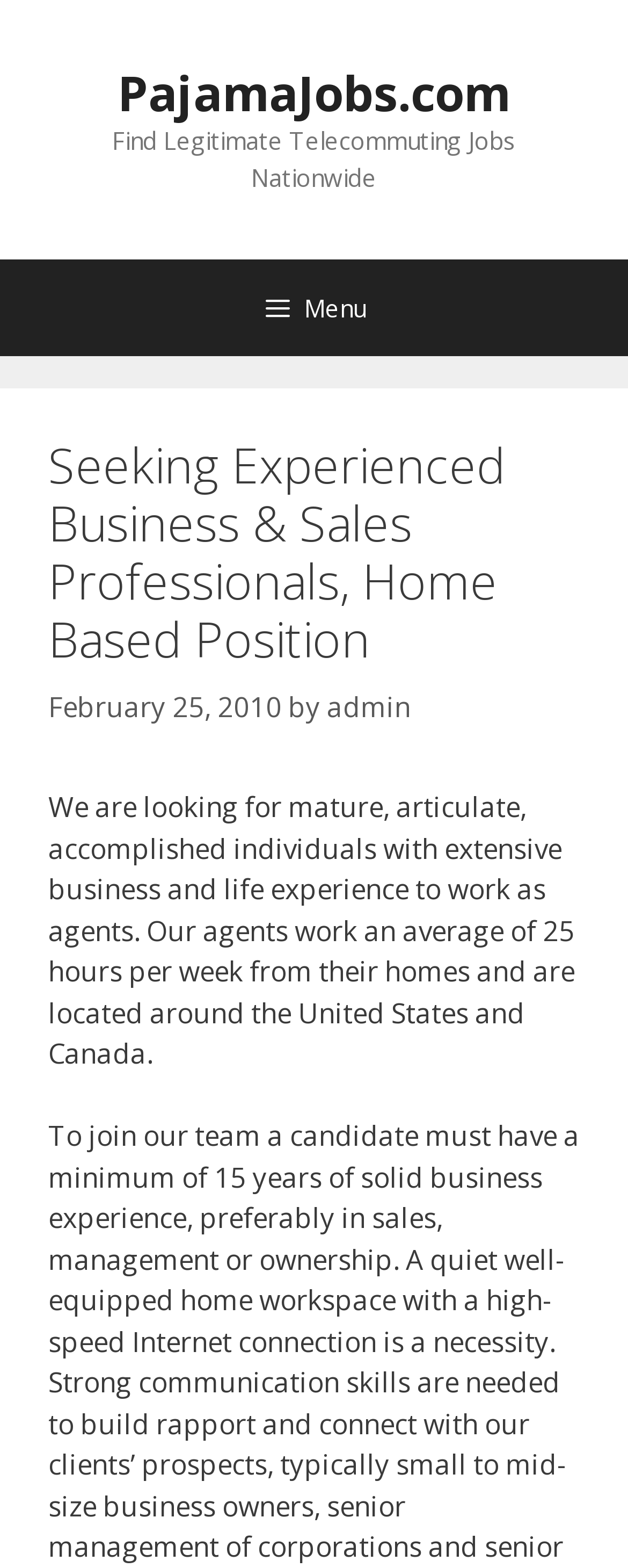Bounding box coordinates are specified in the format (top-left x, top-left y, bottom-right x, bottom-right y). All values are floating point numbers bounded between 0 and 1. Please provide the bounding box coordinate of the region this sentence describes: admin

[0.521, 0.438, 0.654, 0.462]